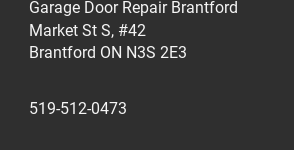What is the phone number?
Based on the image, answer the question with as much detail as possible.

The phone number is prominently displayed in the image, allowing clients to easily reach out for services or inquiries, and it is '519-512-0473'.